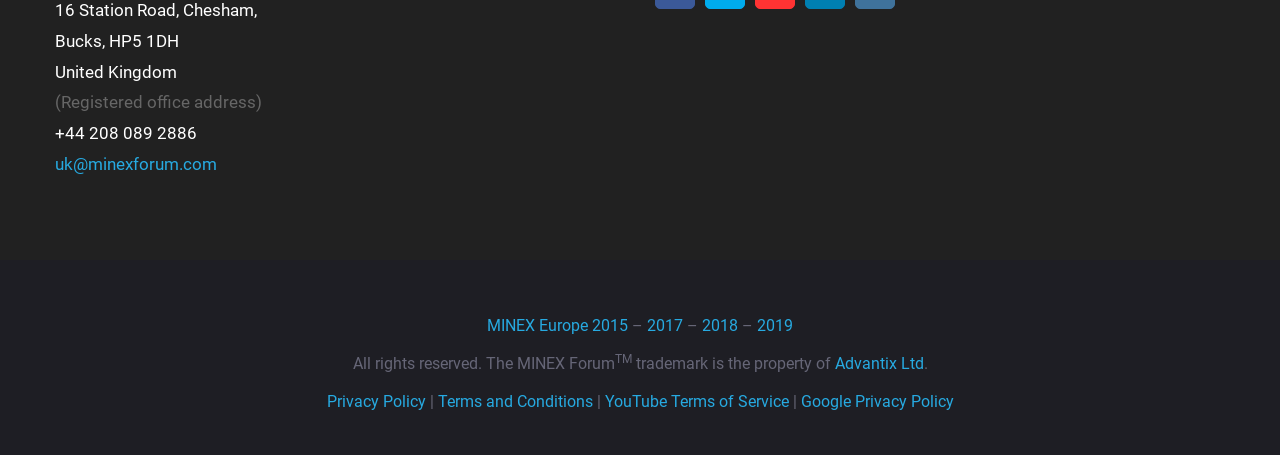What is the phone number listed on the webpage?
Use the image to give a comprehensive and detailed response to the question.

I found the phone number by looking at the top section of the webpage, where it lists the contact information. The phone number is listed as '+44 208 089 2886'.